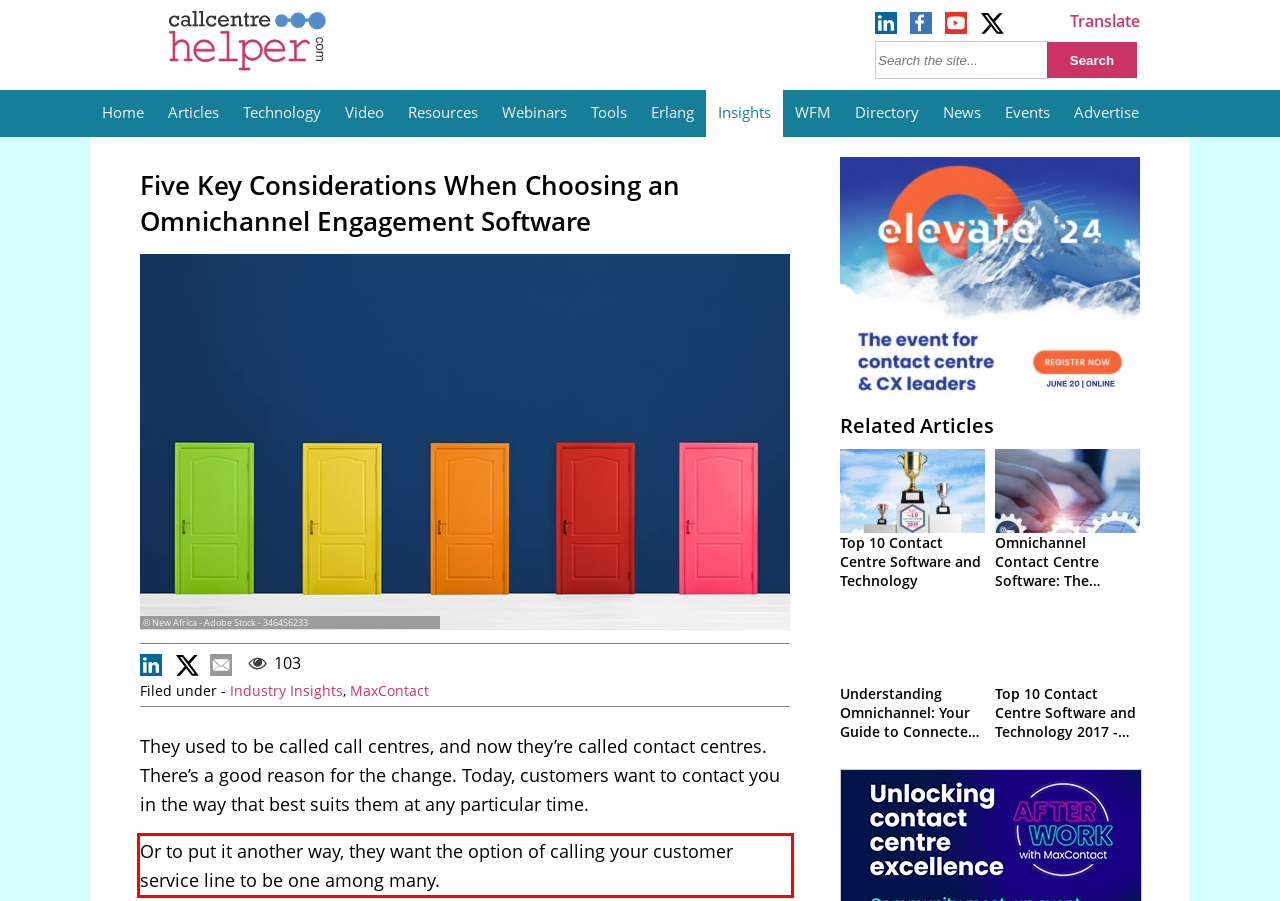Using the provided webpage screenshot, identify and read the text within the red rectangle bounding box.

Or to put it another way, they want the option of calling your customer service line to be one among many.